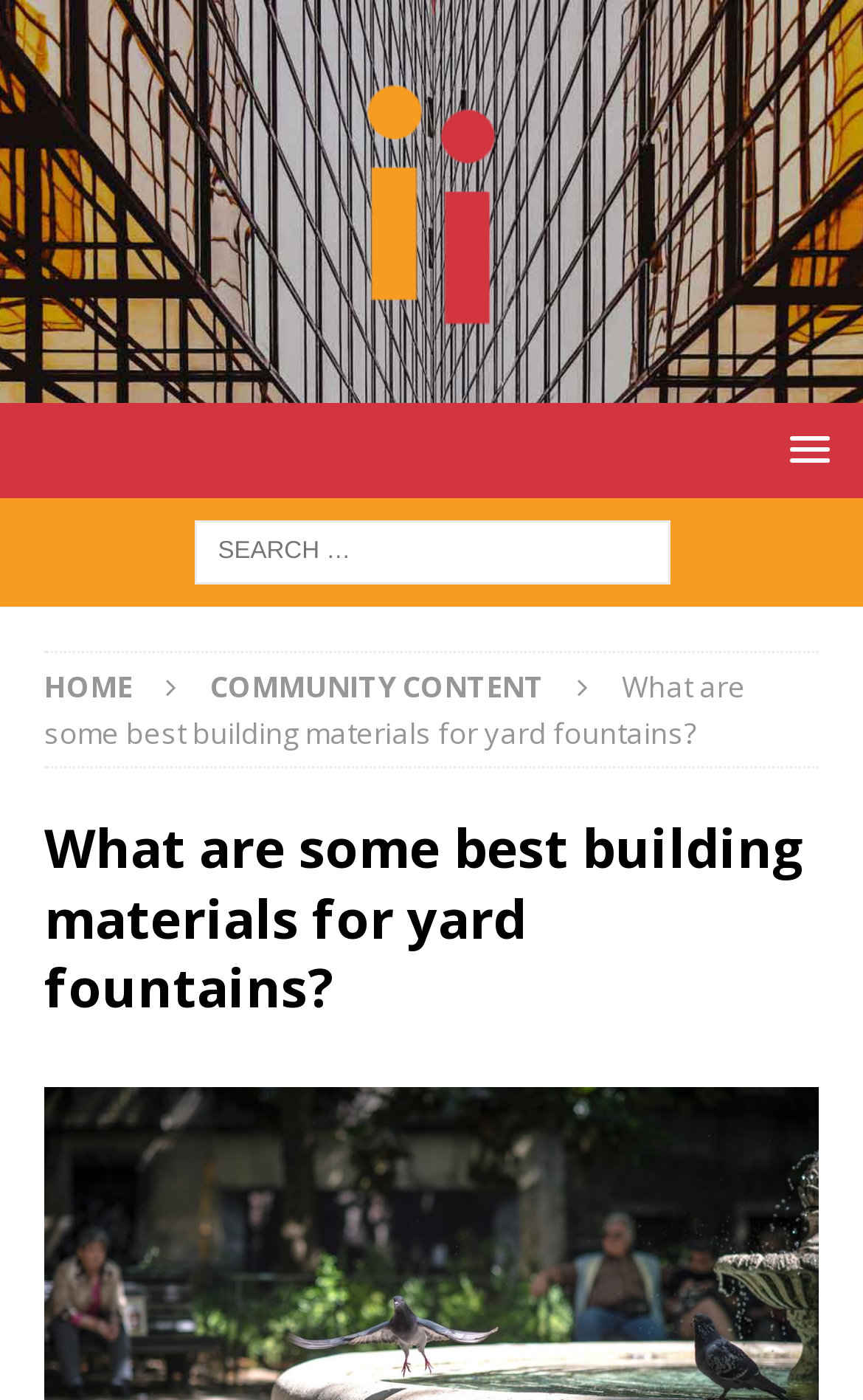Based on what you see in the screenshot, provide a thorough answer to this question: What is the purpose of the search box?

The search box is located at the top center of the webpage, with a bounding box coordinate of [0.224, 0.371, 0.776, 0.417]. It is a text input field with a label 'Search for:' and is used to search for content on the website.